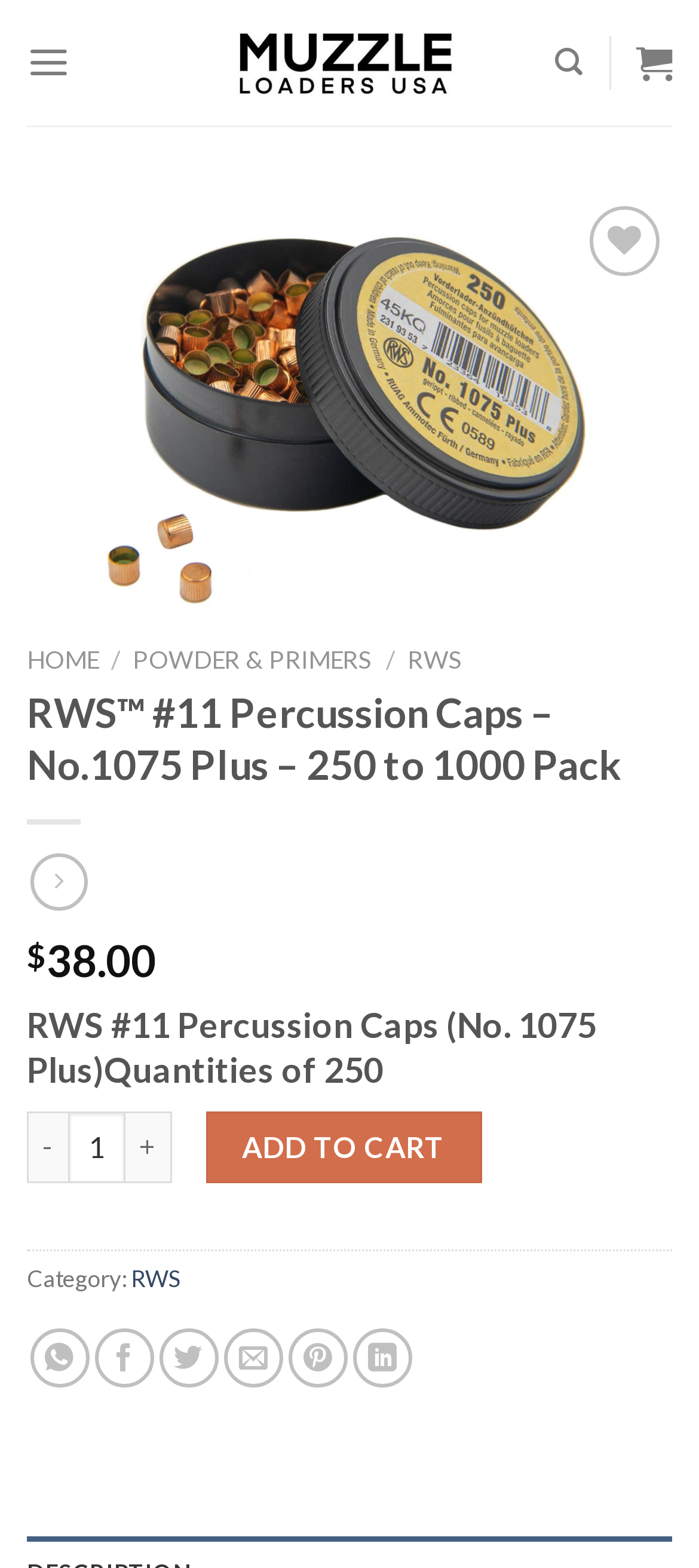Find and provide the bounding box coordinates for the UI element described with: "parent_node: Add to wishlist".

[0.038, 0.126, 0.962, 0.4]